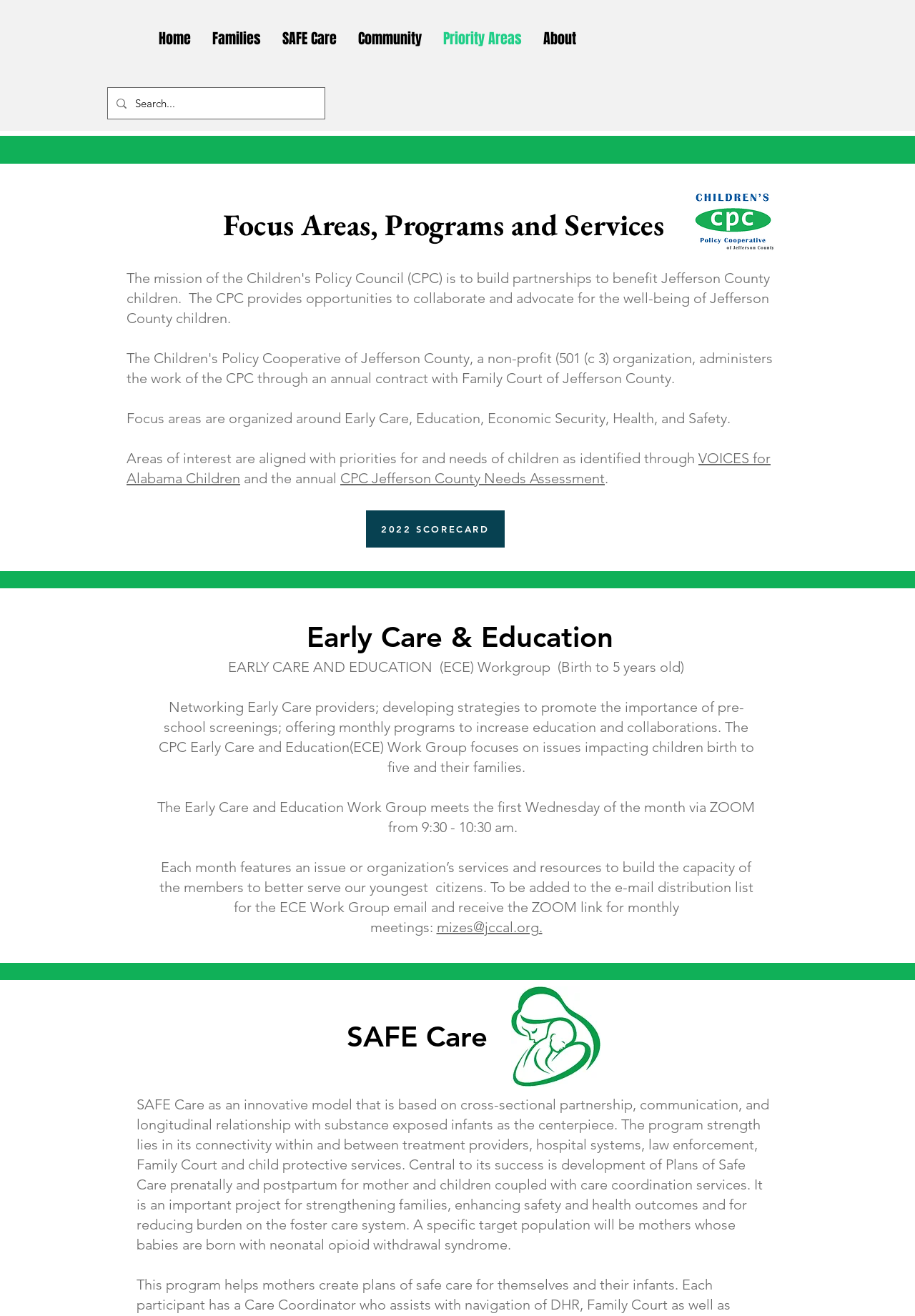Please indicate the bounding box coordinates of the element's region to be clicked to achieve the instruction: "View the 2022 SCORECARD". Provide the coordinates as four float numbers between 0 and 1, i.e., [left, top, right, bottom].

[0.4, 0.388, 0.552, 0.416]